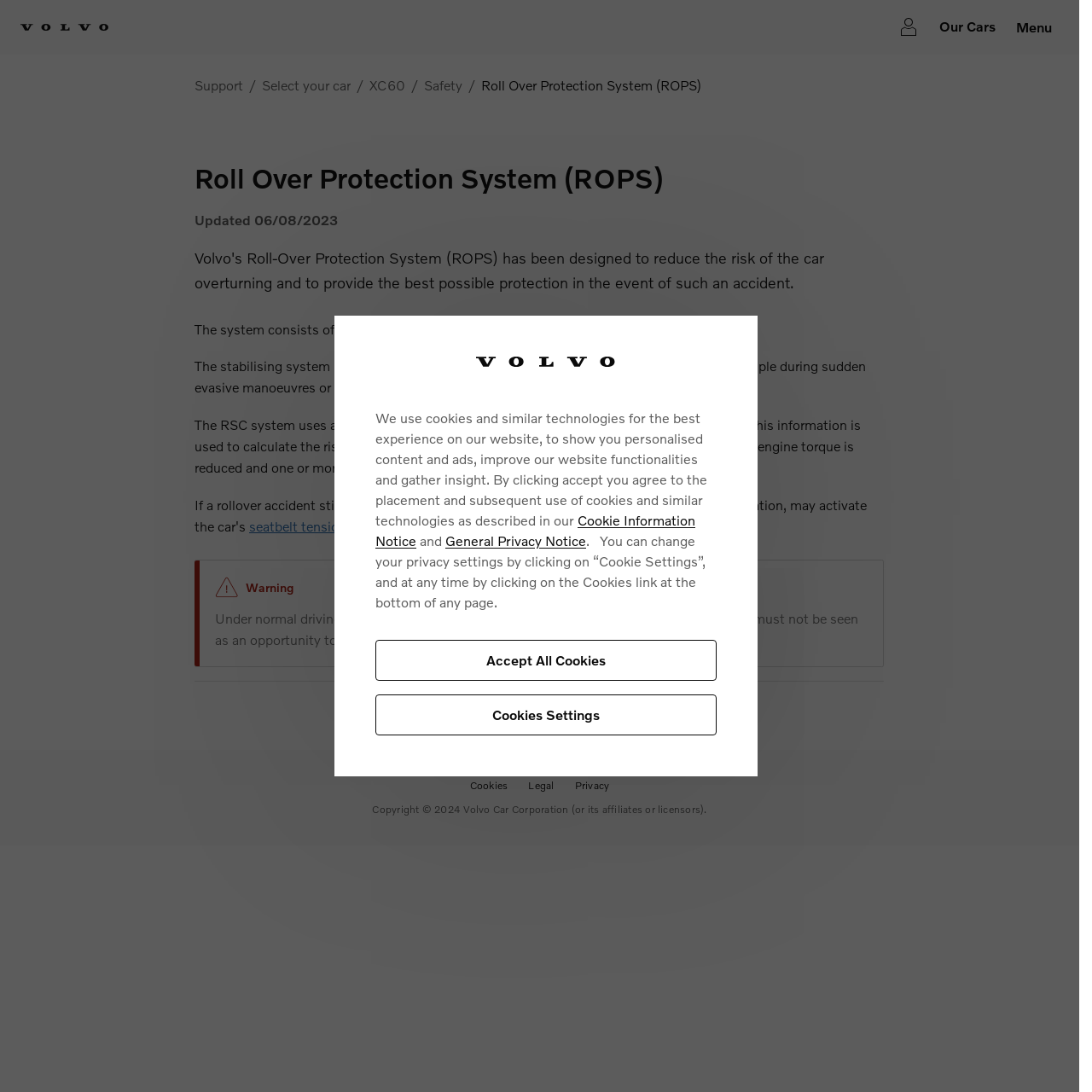What is the function of the seatbelt tensioner?
Please answer the question with as much detail as possible using the screenshot.

I found the answer by reading the text in the article section, which mentions the seatbelt tensioner as part of the protective system. Although the exact function is not explicitly stated, it can be inferred that it is related to the safety features of the car.